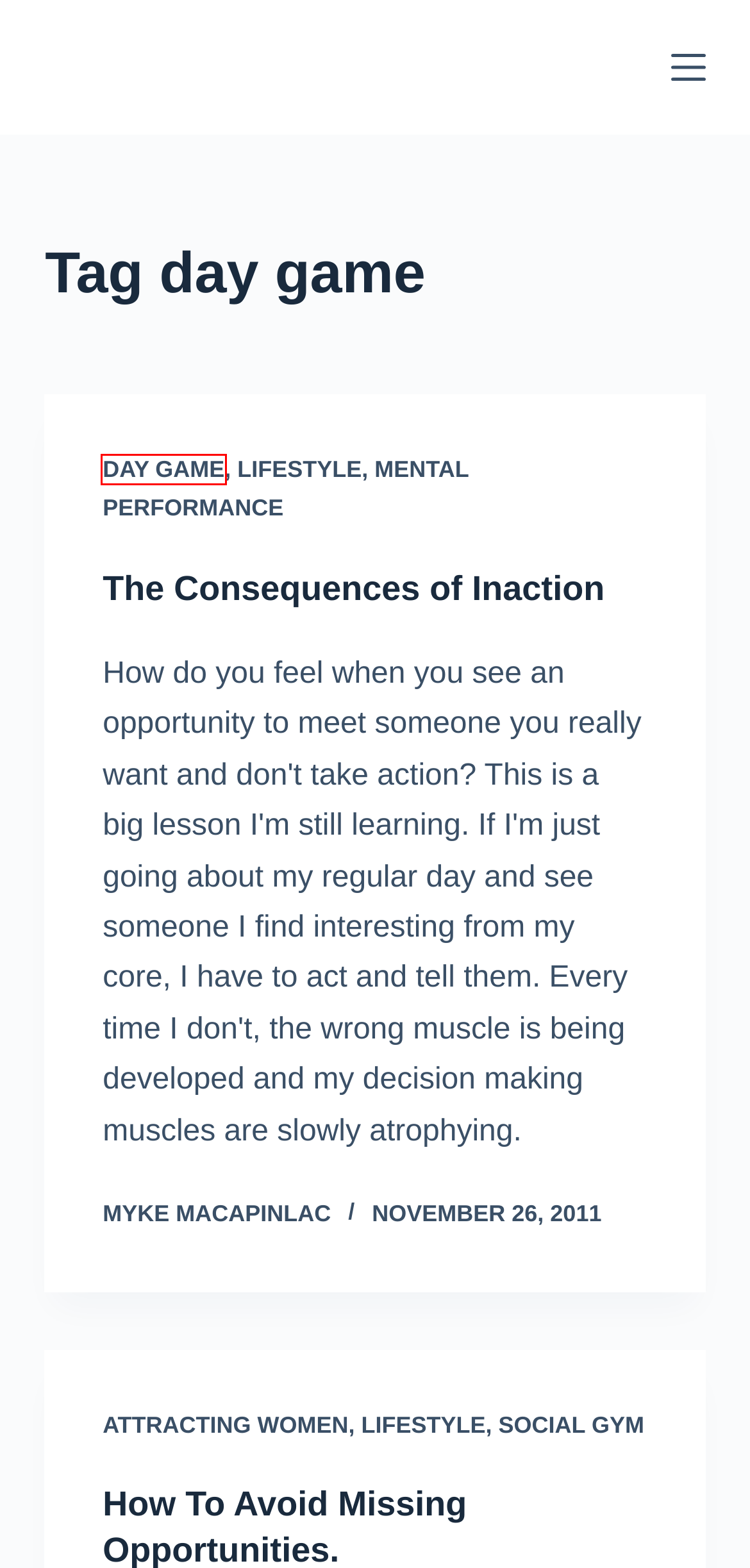Examine the screenshot of a webpage featuring a red bounding box and identify the best matching webpage description for the new page that results from clicking the element within the box. Here are the options:
A. The Consequences of Inaction – Kingpin Lifestyle
B. Attracting Women – Kingpin Lifestyle
C. Developing New Connections Made Easy – Kingpin Lifestyle
D. Social Gym – Kingpin Lifestyle
E. Myke Macapinlac – Kingpin Lifestyle
F. Lifestyle – Kingpin Lifestyle
G. Day Game – Kingpin Lifestyle
H. Mental Performance – Kingpin Lifestyle

G